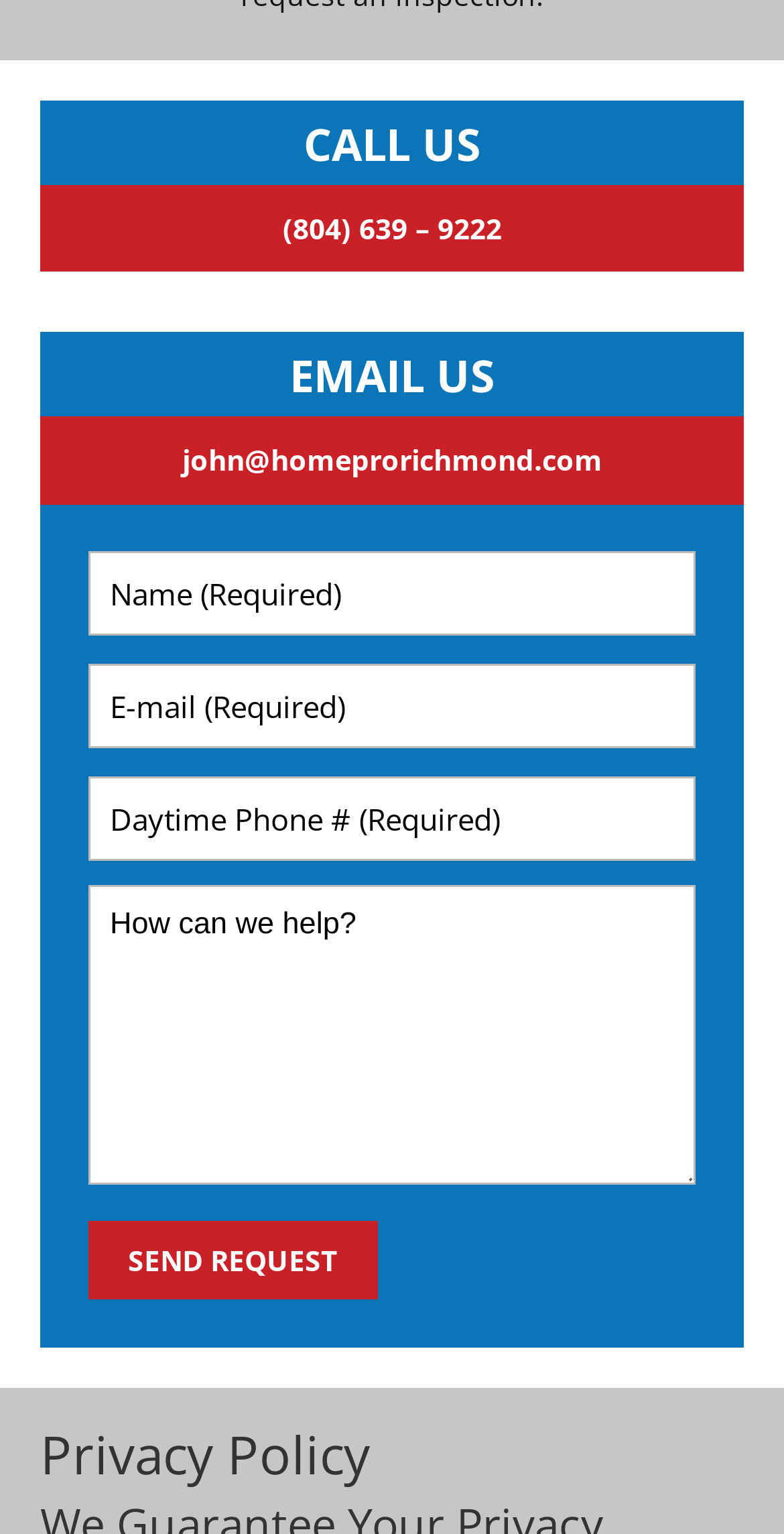Locate the bounding box coordinates for the element described below: "name="your-name" placeholder="Name (Required)"". The coordinates must be four float values between 0 and 1, formatted as [left, top, right, bottom].

[0.112, 0.36, 0.888, 0.415]